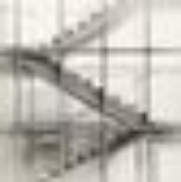Give a meticulous account of what the image depicts.

The image showcases a striking architectural design featuring a series of interconnected staircases. These stairs are depicted in a minimalist style, characterized by their sleek lines and geometric patterns. The composition emphasizes the interplay of light and shadow, creating a dynamic visual effect. The backdrop consists of a grid structure that highlights the modernist aesthetic and spatial relationships inherent in the design. This image is likely related to the works of renowned architect Walter Gropius, known for his contributions to modern architecture, particularly in the Bauhaus movement. The overall impression is one of elegance and structural innovation.